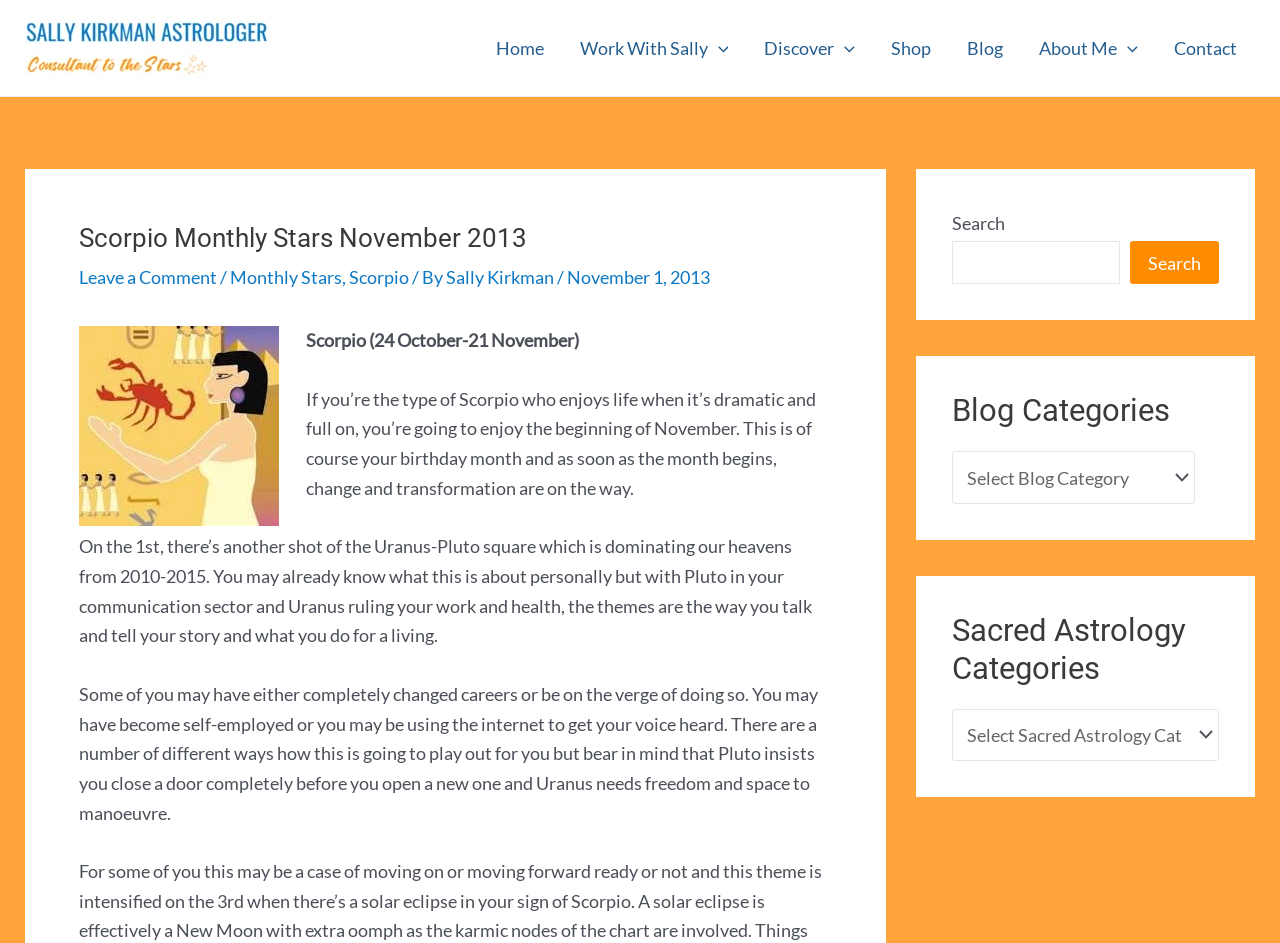Provide the bounding box coordinates for the area that should be clicked to complete the instruction: "Read the 'Scorpio Monthly Stars November 2013' article".

[0.062, 0.236, 0.65, 0.308]